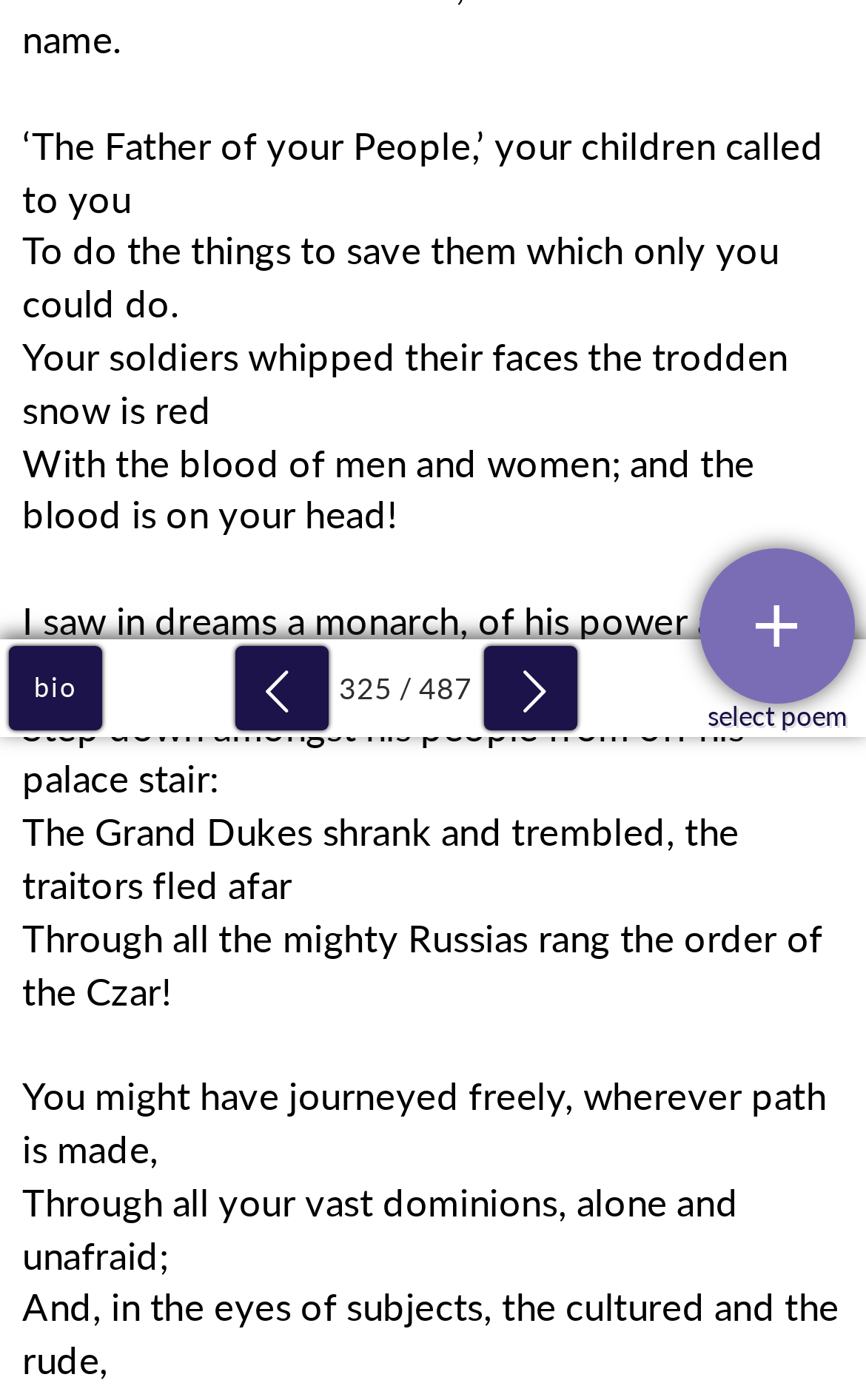Please determine the bounding box coordinates, formatted as (top-left x, top-left y, bottom-right x, bottom-right y), with all values as floating point numbers between 0 and 1. Identify the bounding box of the region described as: bio

[0.01, 0.461, 0.118, 0.522]